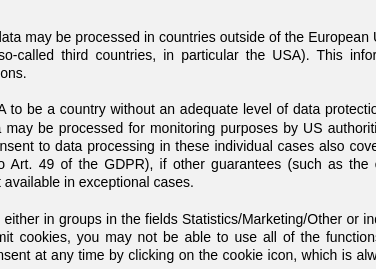Break down the image and describe every detail you can observe.

The image illustrates a section of a consent dialogue related to cookie usage on the REHAU Brand Portal. It provides important information regarding data processing, particularly noting the potential for personal data to be processed in countries outside the European Union, specifically mentioning the USA. The text highlights the EU's concerns about inadequate data protection in these regions and the risks of monitoring by US authorities. Additionally, it advises users that their consent for data processing can be given or revoked at any time, emphasizing the importance of user choice in managing cookie settings for optimal website functionality. The overall aim is to inform users about their rights and options regarding cookie consent and data privacy.